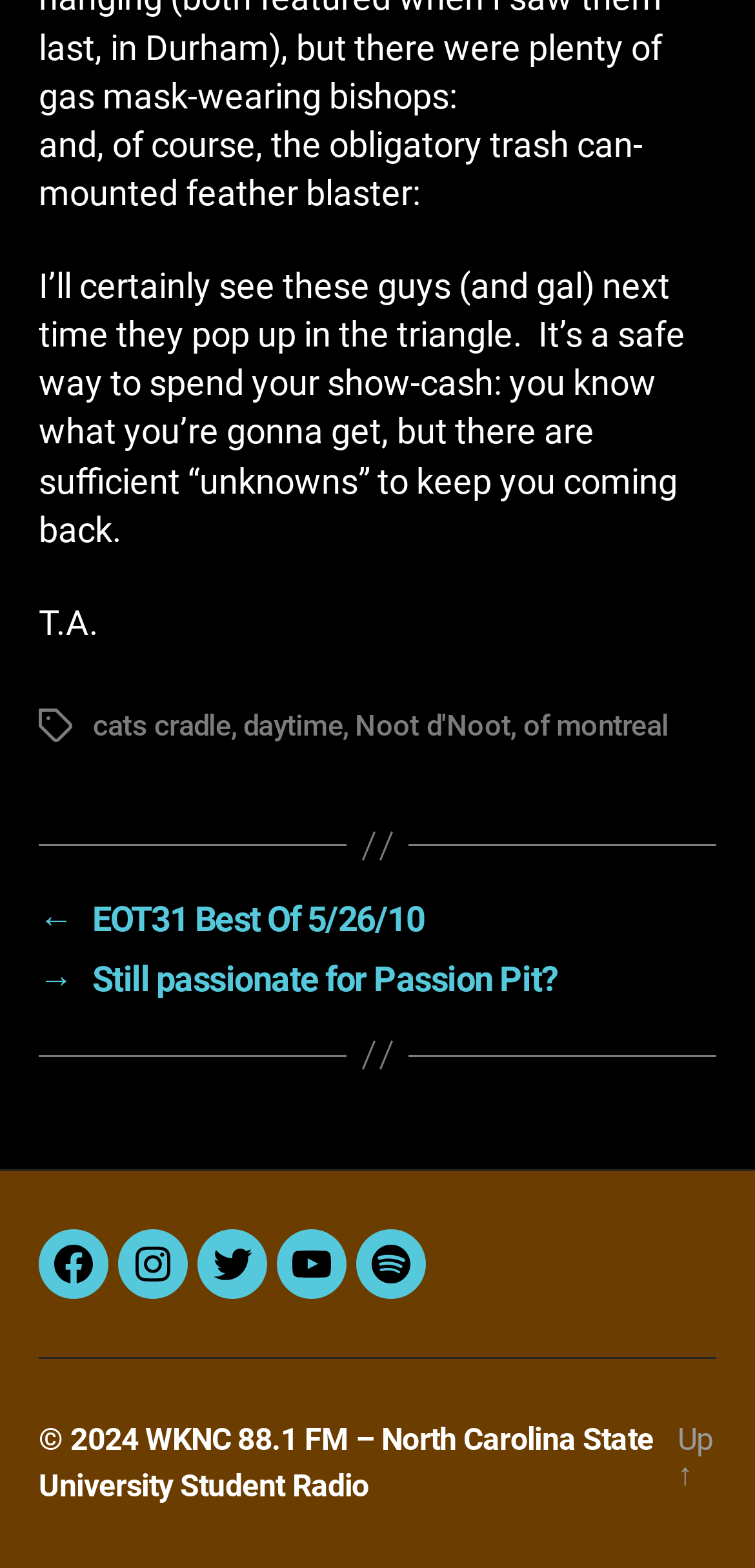Find the bounding box coordinates of the clickable element required to execute the following instruction: "Click on the 'Up' link". Provide the coordinates as four float numbers between 0 and 1, i.e., [left, top, right, bottom].

[0.897, 0.907, 0.949, 0.952]